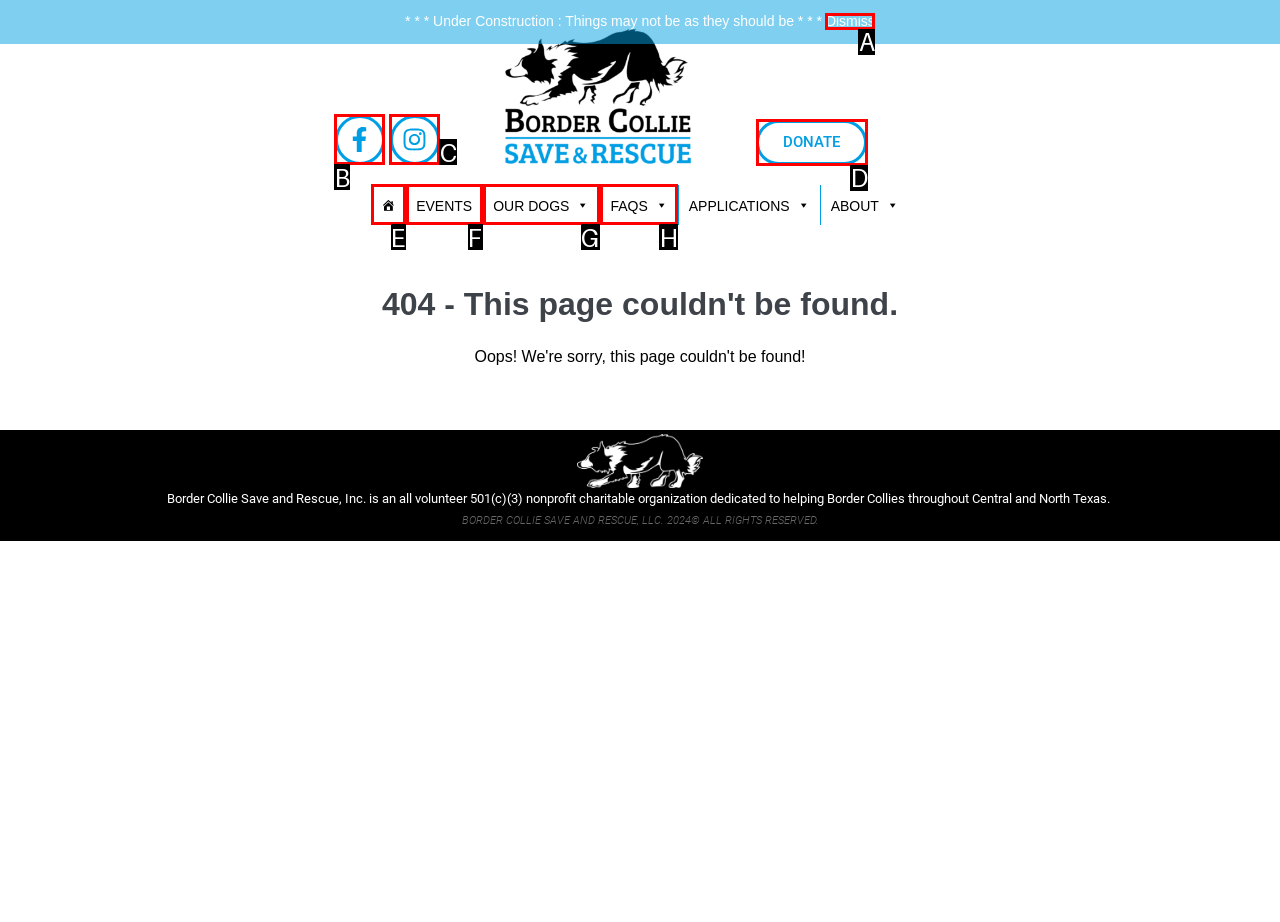Tell me which one HTML element you should click to complete the following task: Donate to the organization
Answer with the option's letter from the given choices directly.

D